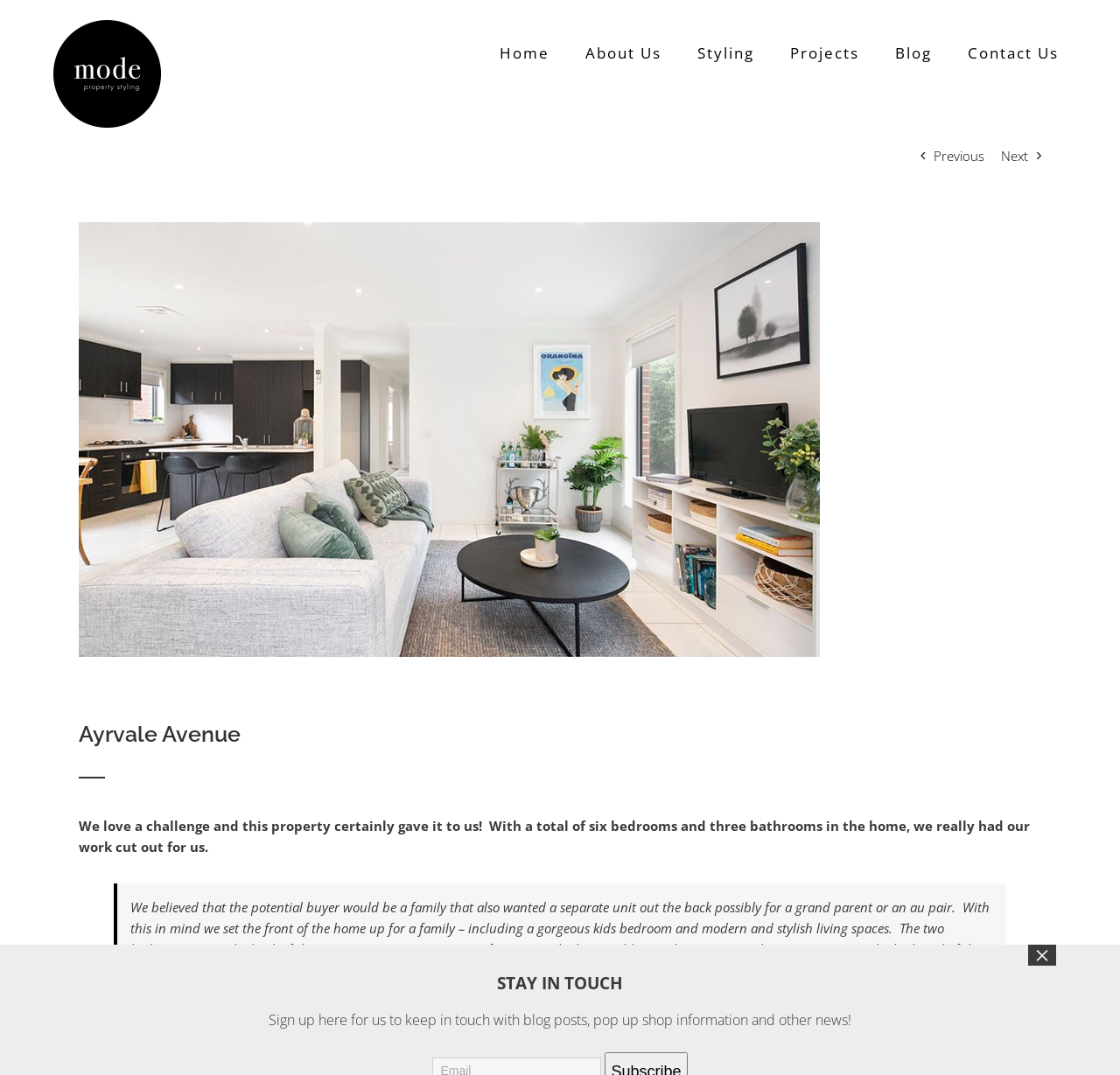Find the bounding box coordinates of the clickable area required to complete the following action: "Click Next".

[0.894, 0.131, 0.918, 0.159]